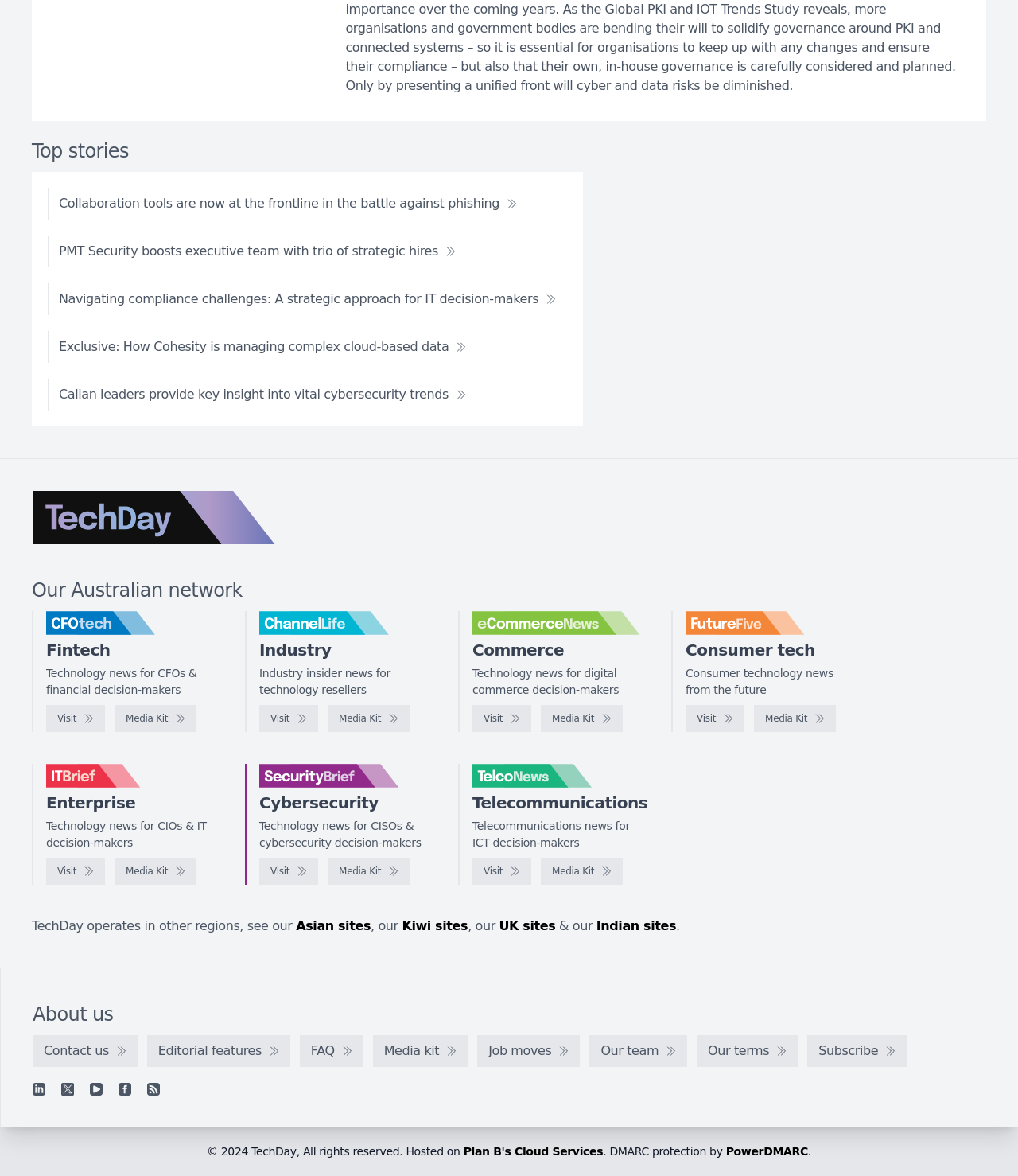How many news categories are available?
Use the information from the screenshot to give a comprehensive response to the question.

I counted the number of categories by looking at the logos and their corresponding descriptions, which are TechDay, CFOtech, ChannelLife, eCommerceNews, FutureFive, and IT Brief, SecurityBrief, and TelcoNews.